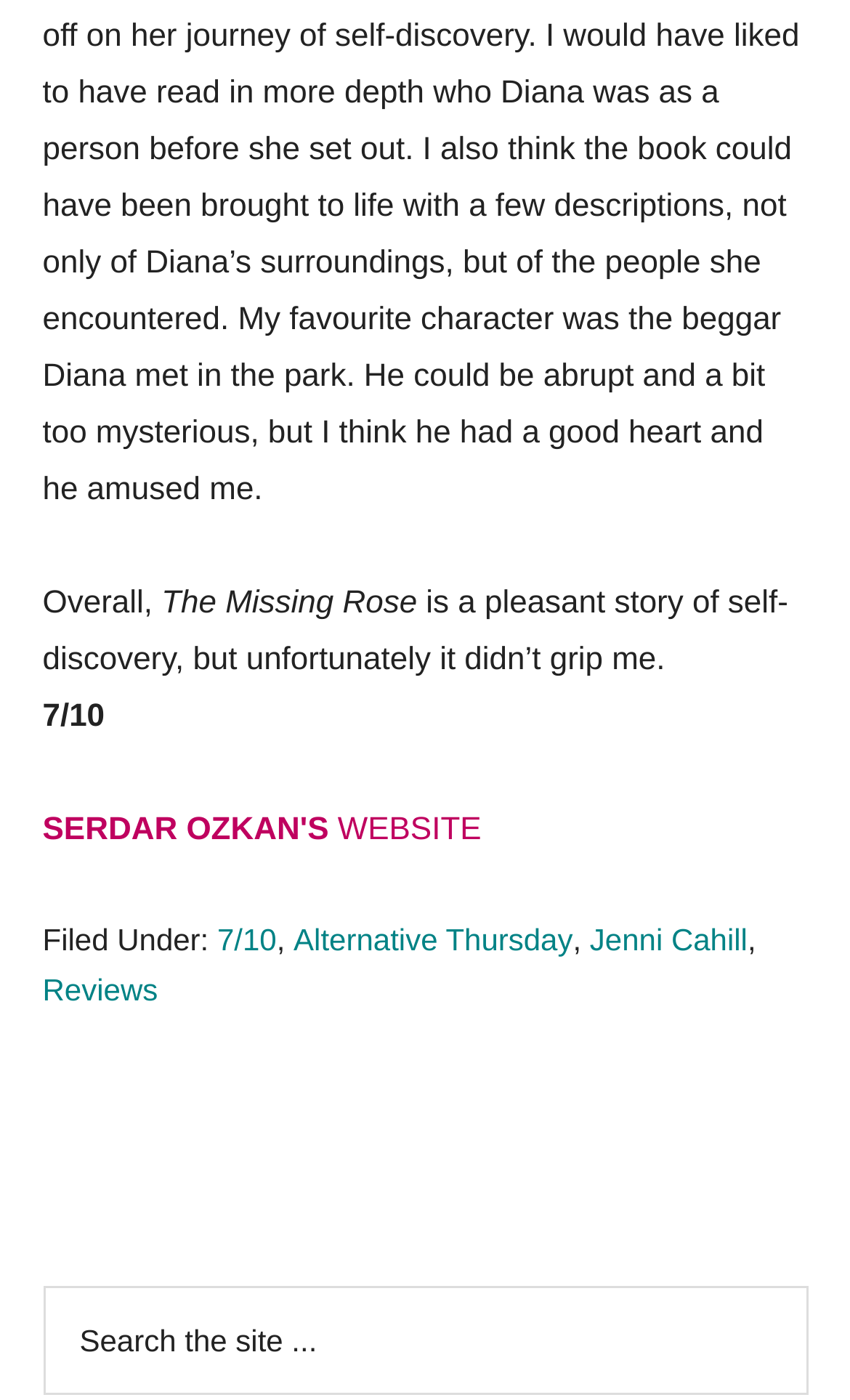Who is the author of the review?
Using the image, elaborate on the answer with as much detail as possible.

The author of the review can be found in the footer section of the webpage, where it is listed as 'Jenni Cahill', indicating the name of the person who wrote the review.